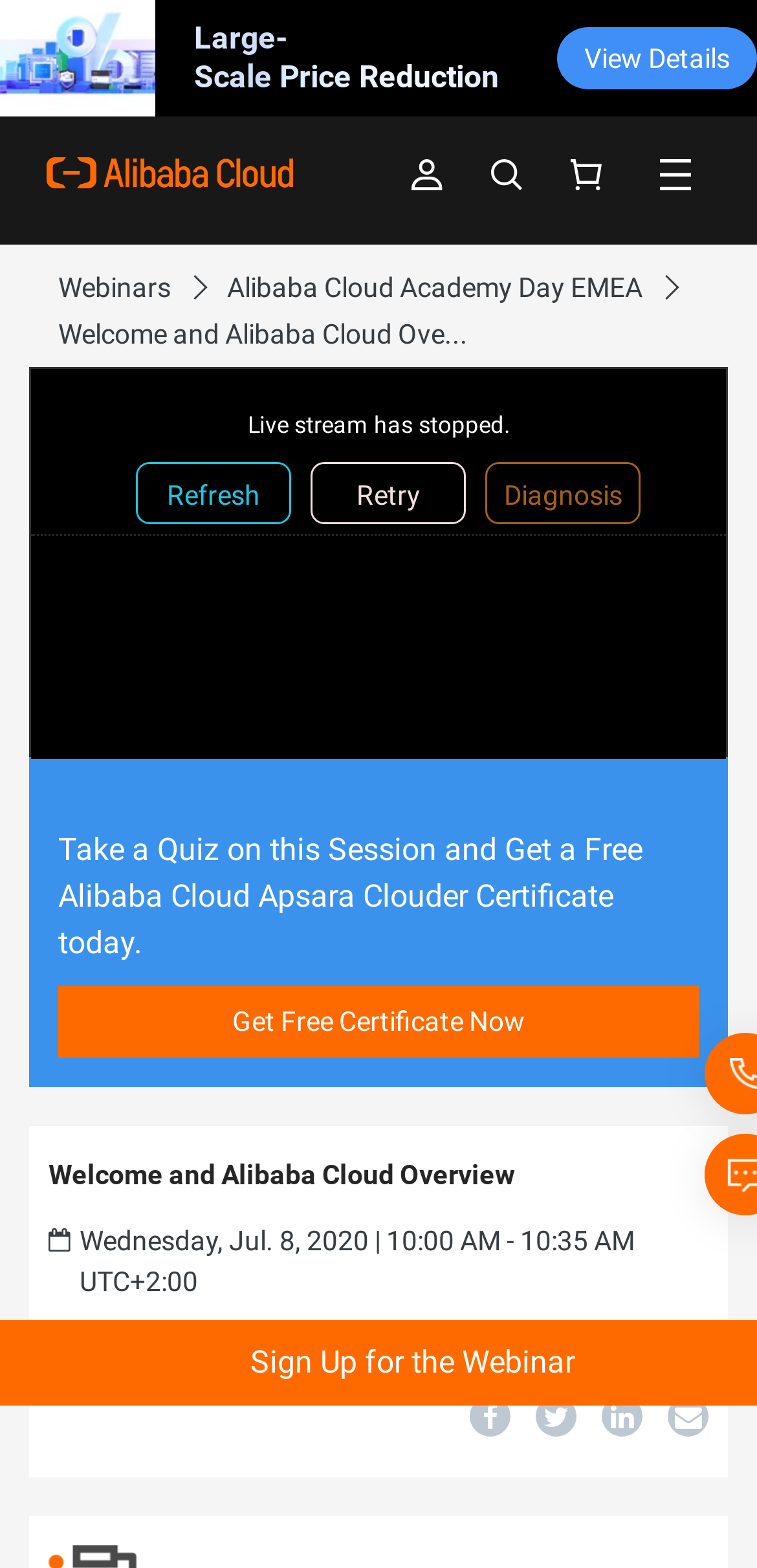How many links are there to get a free certificate?
Please answer the question with a detailed and comprehensive explanation.

I found the answer by searching for links related to getting a free certificate and found only one link 'Get Free Certificate Now'.